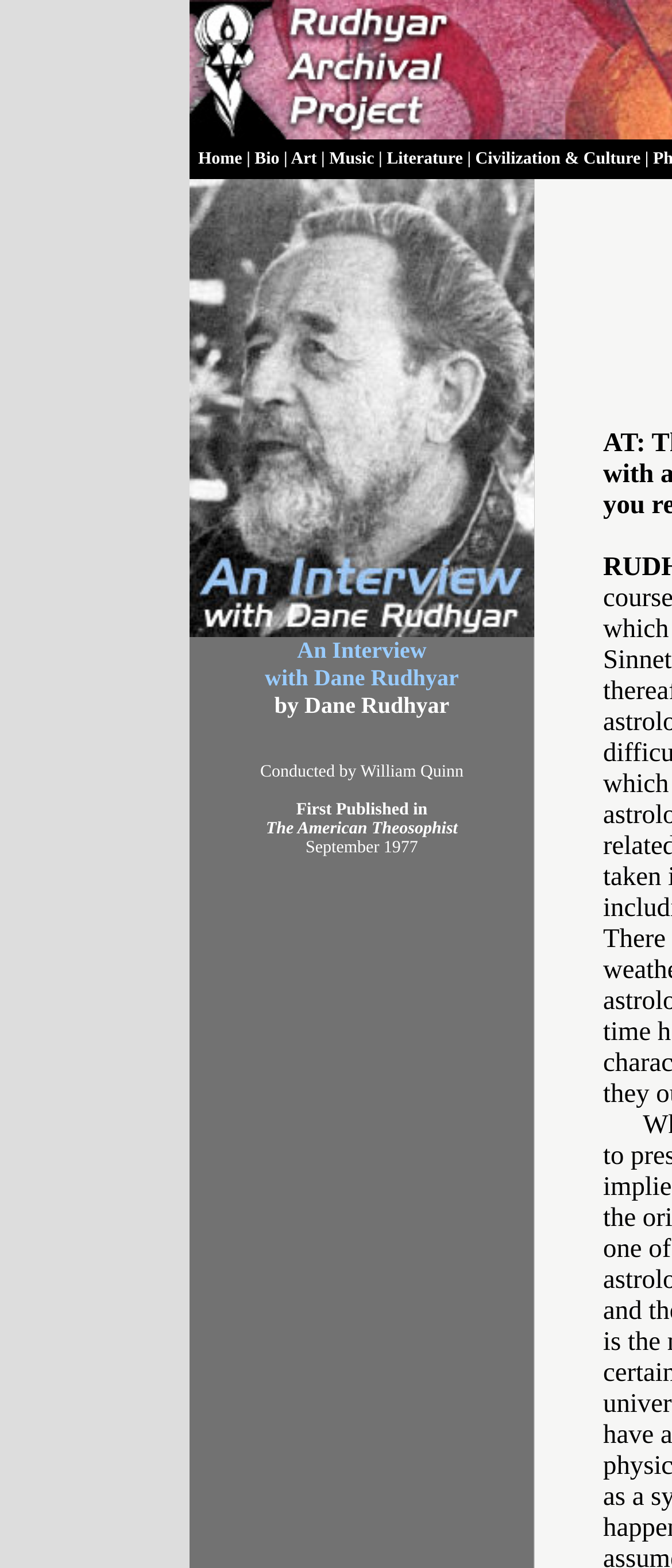Give a one-word or one-phrase response to the question: 
Who conducted the interview?

William Quinn